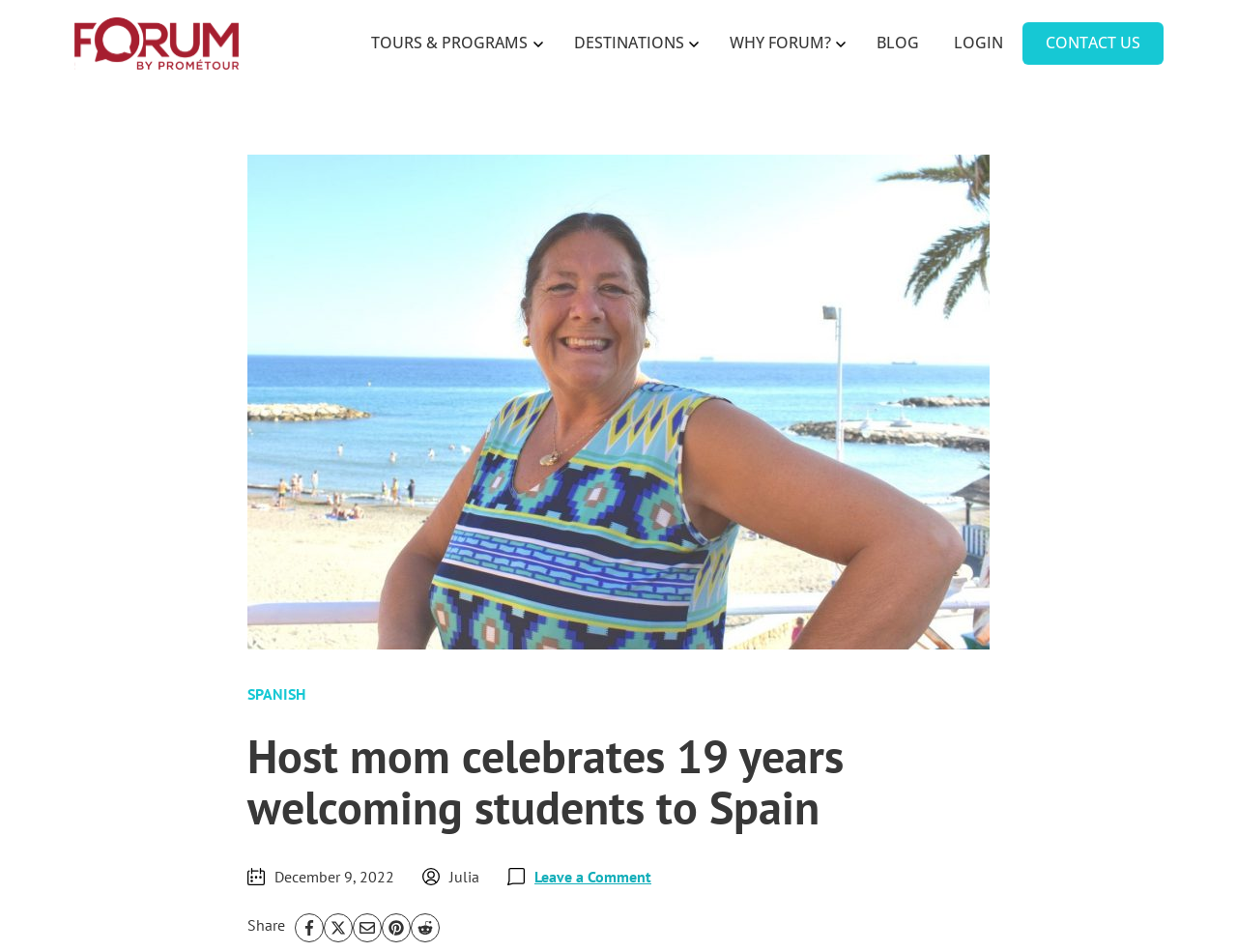What is the language of the article?
Analyze the screenshot and provide a detailed answer to the question.

I looked for the language of the article and found a link 'SPANISH', which indicates that the language of the article is Spanish.